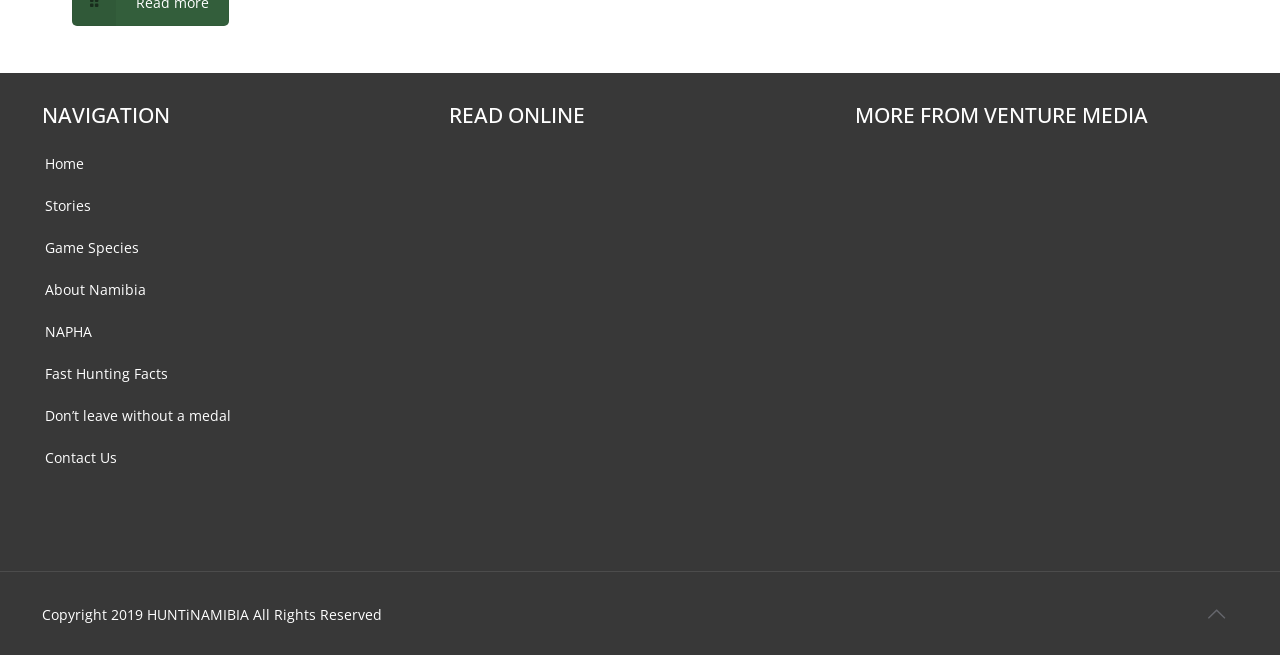What is the copyright year?
Using the image as a reference, deliver a detailed and thorough answer to the question.

I found a StaticText element at the bottom of the page with the content 'Copyright 2019 HUNTiNAMIBIA All Rights Reserved', which indicates the copyright year is 2019.